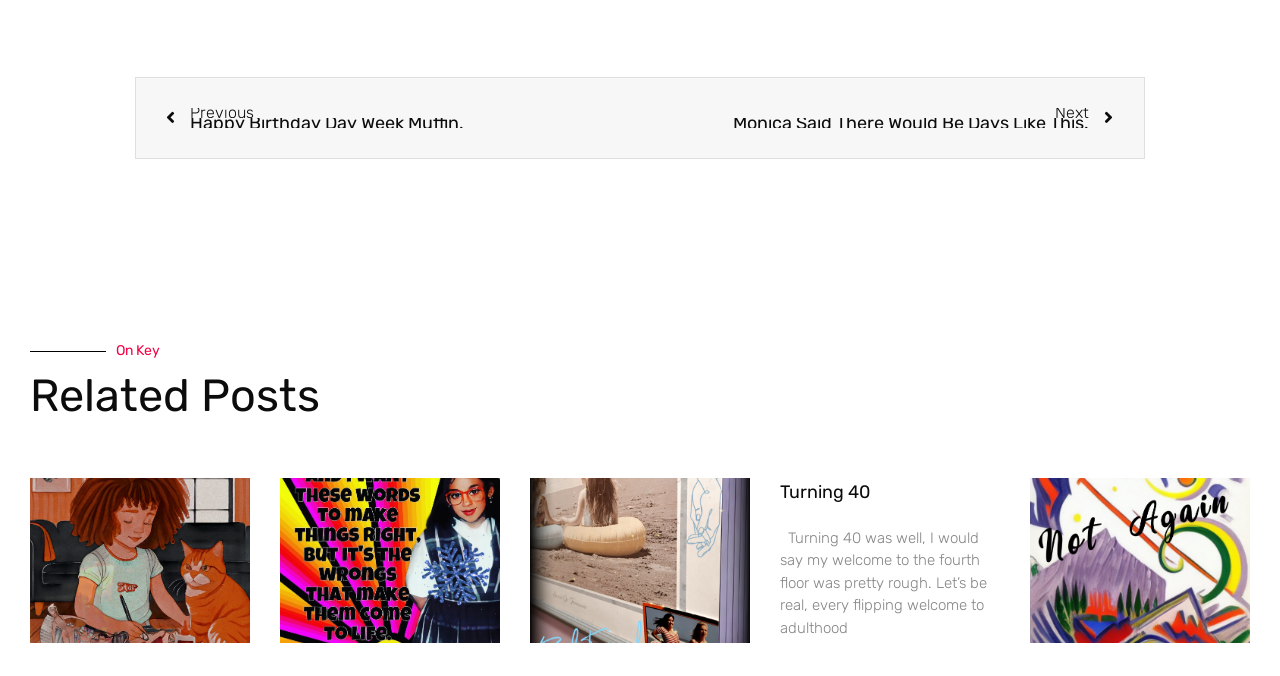What is the topic of the 'Turning 40' post? Based on the image, give a response in one word or a short phrase.

adulthood